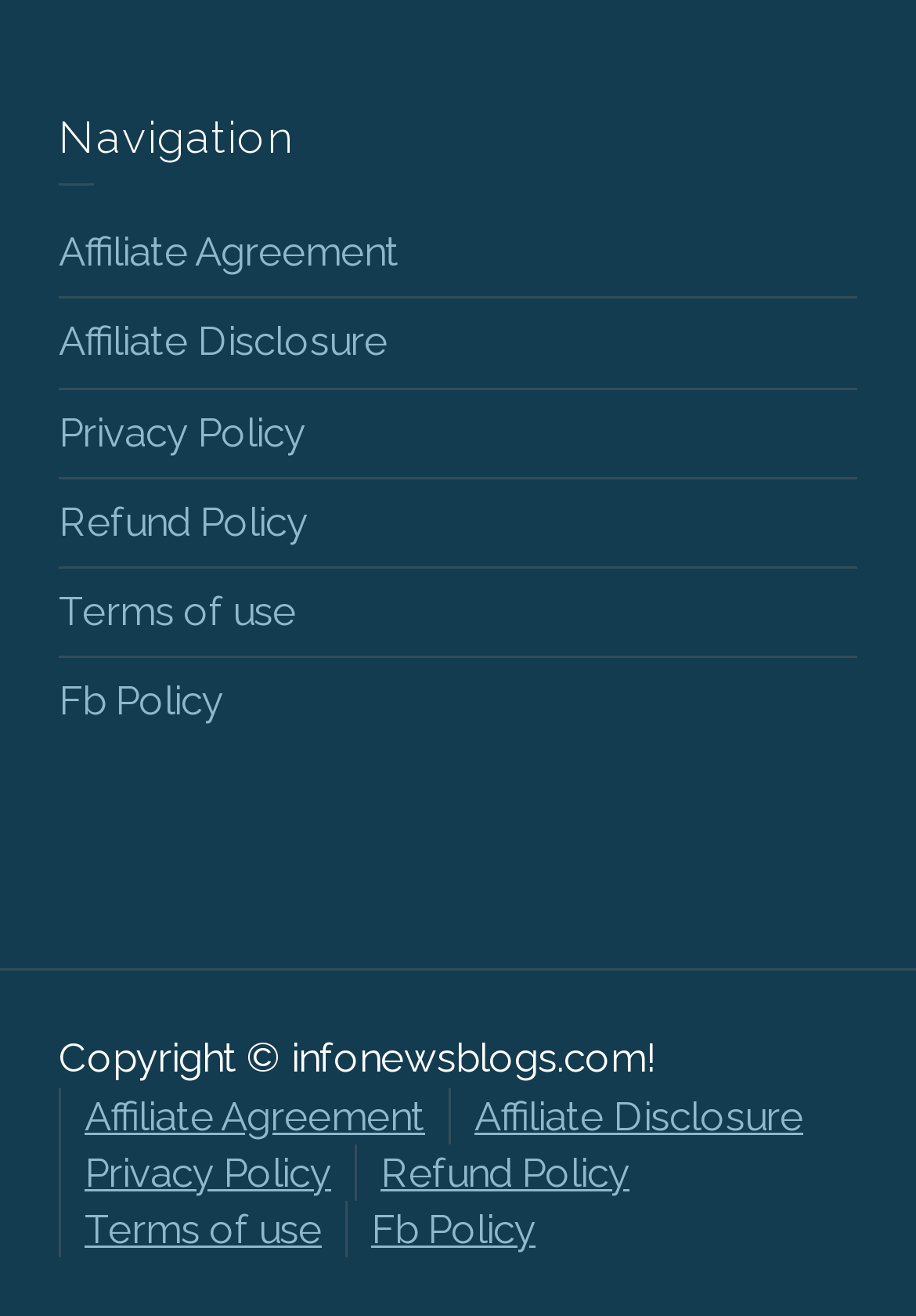How many links are at the bottom of the webpage?
Based on the image, provide a one-word or brief-phrase response.

6